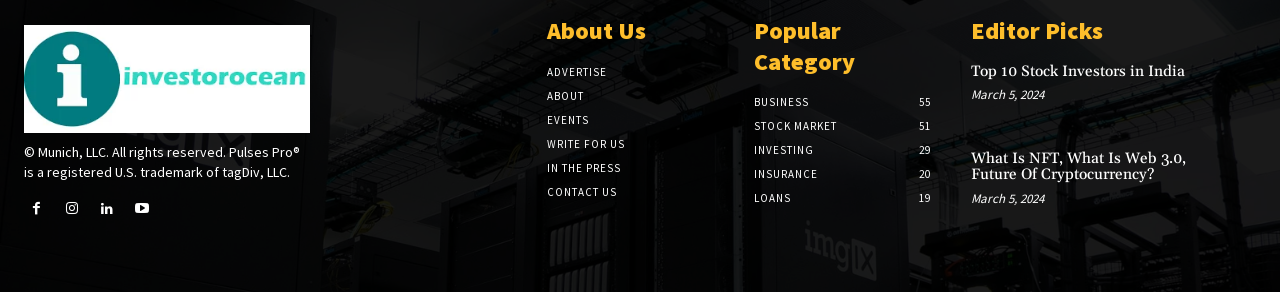Predict the bounding box of the UI element based on the description: "In the Press". The coordinates should be four float numbers between 0 and 1, formatted as [left, top, right, bottom].

[0.427, 0.533, 0.573, 0.615]